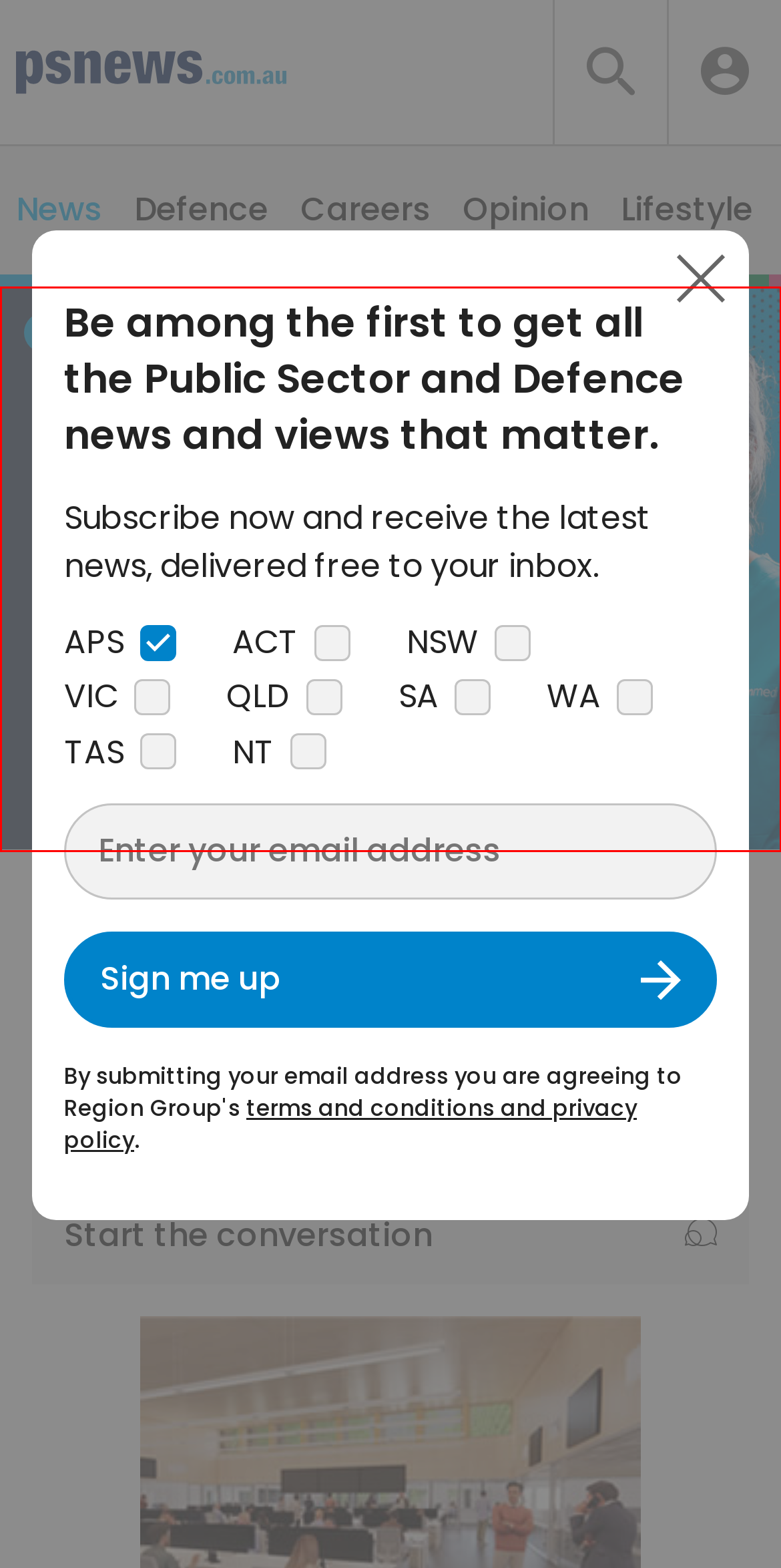Examine the webpage screenshot and identify the UI element enclosed in the red bounding box. Pick the webpage description that most accurately matches the new webpage after clicking the selected element. Here are the candidates:
A. News | PS News
B. Opinion | PS News
C. Independent News For The Australian Public Service | PS News
D. Lifestyle | PS News
E. Defence | PS News
F. Careers | PS News
G. wherever you need us | Aspen Medical
H. Login | PS News

G